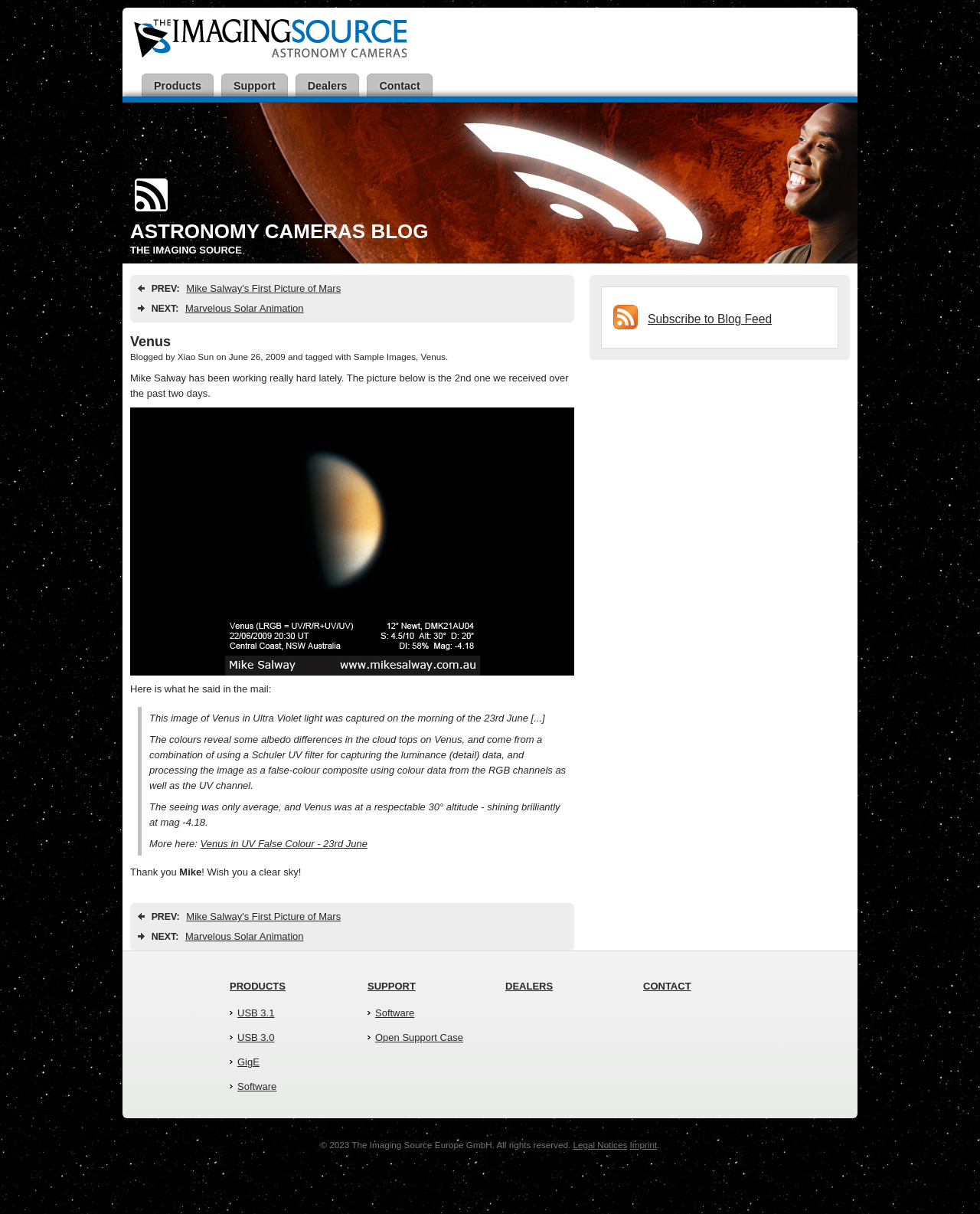Identify the webpage's primary heading and generate its text.

ASTRONOMY CAMERAS BLOG